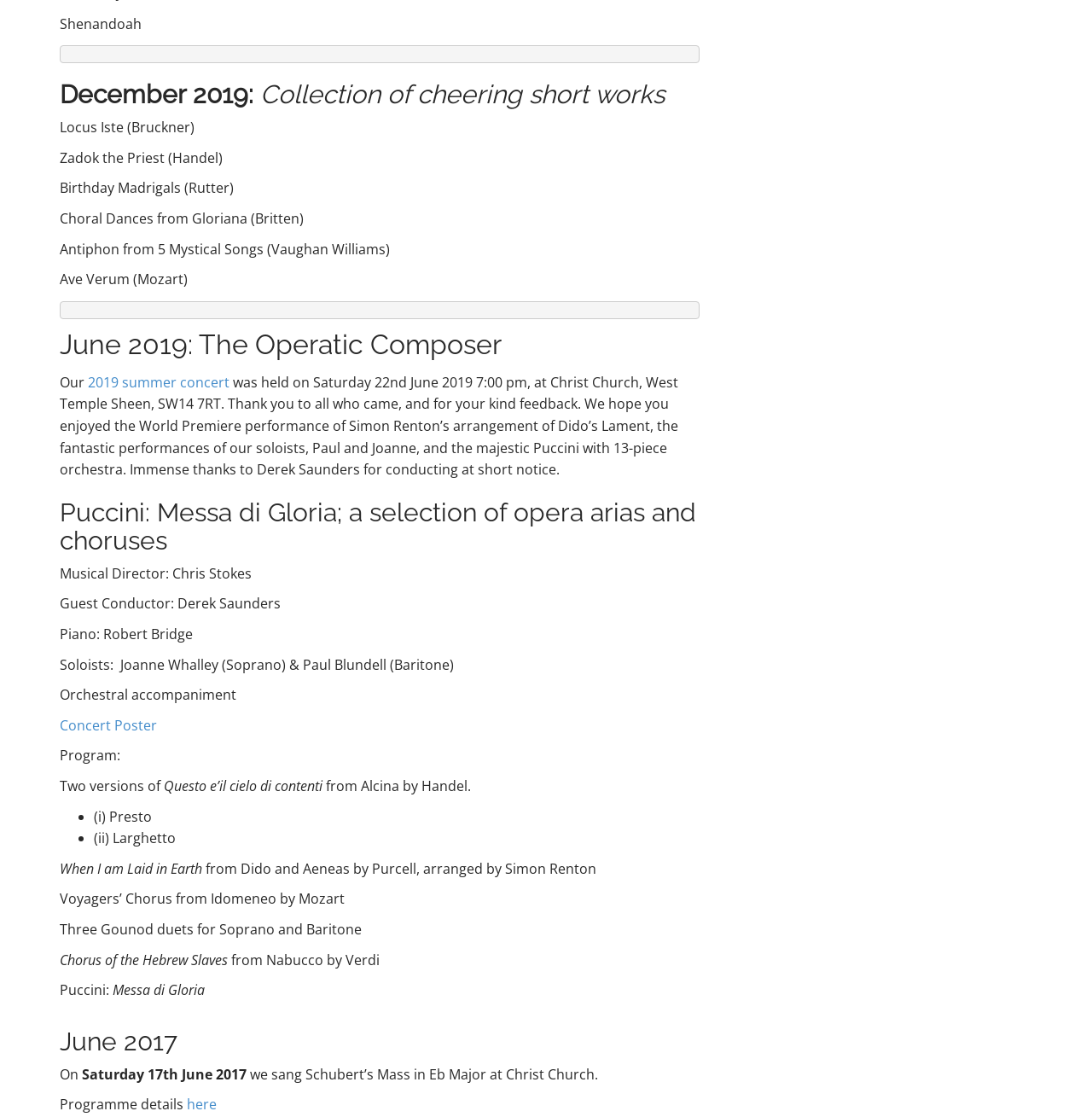What is the name of the opera by Purcell that was performed?
Based on the image, give a concise answer in the form of a single word or short phrase.

Dido and Aeneas